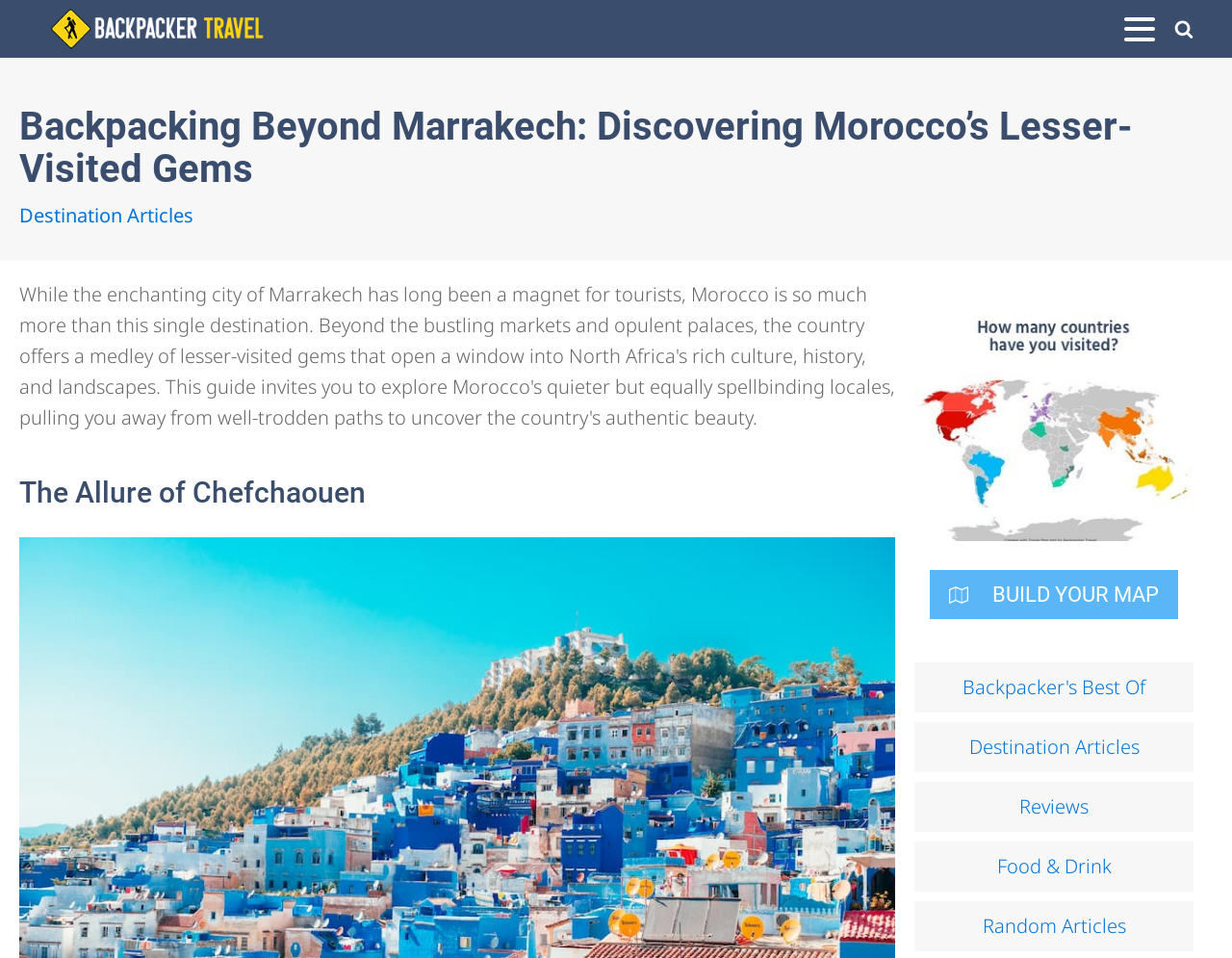Using the information from the screenshot, answer the following question thoroughly:
What is the logo of the website?

The logo is located at the top left corner of the webpage, and it is an image with the text 'Backpacker Travel'.